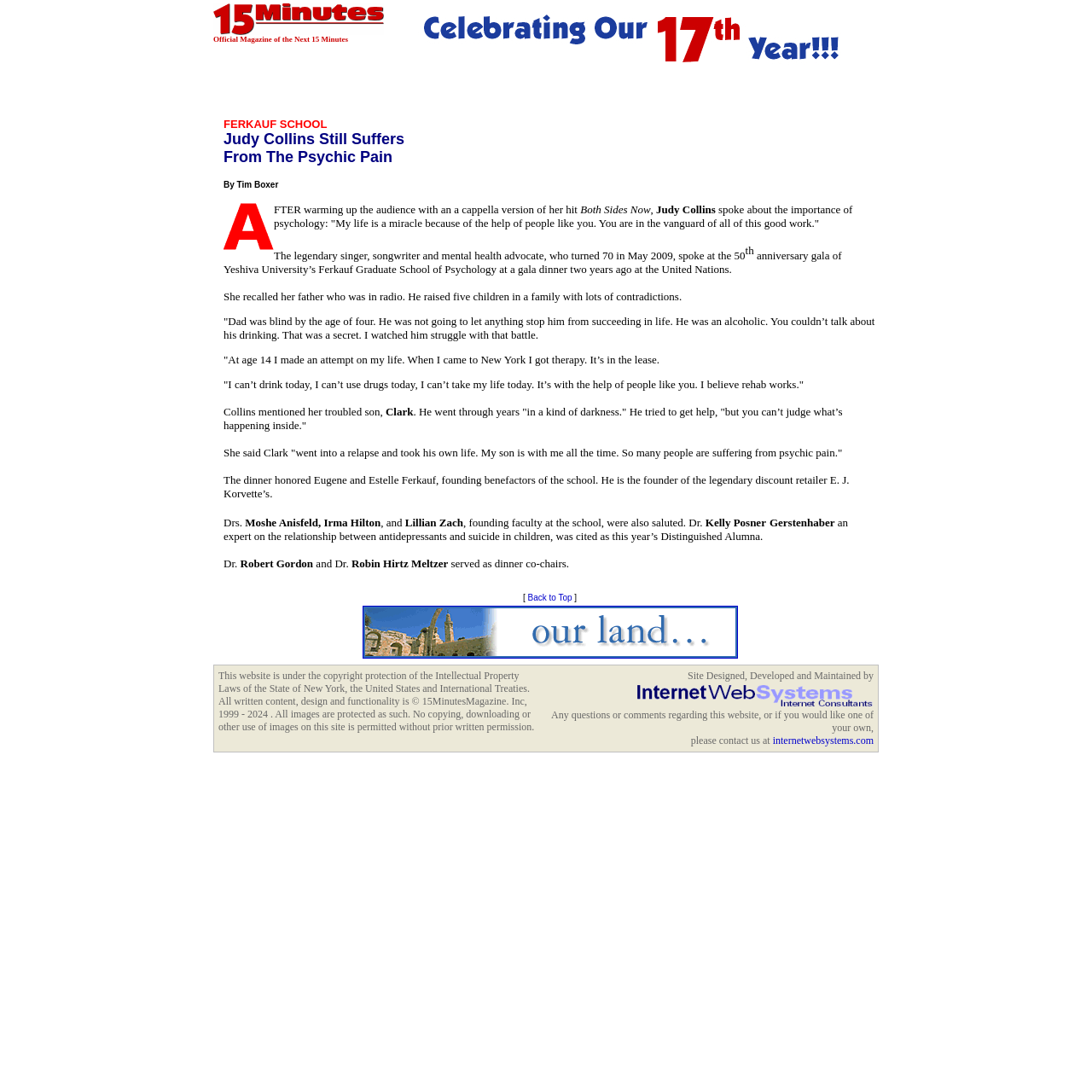Based on the element description "Back to Top", predict the bounding box coordinates of the UI element.

[0.483, 0.543, 0.524, 0.552]